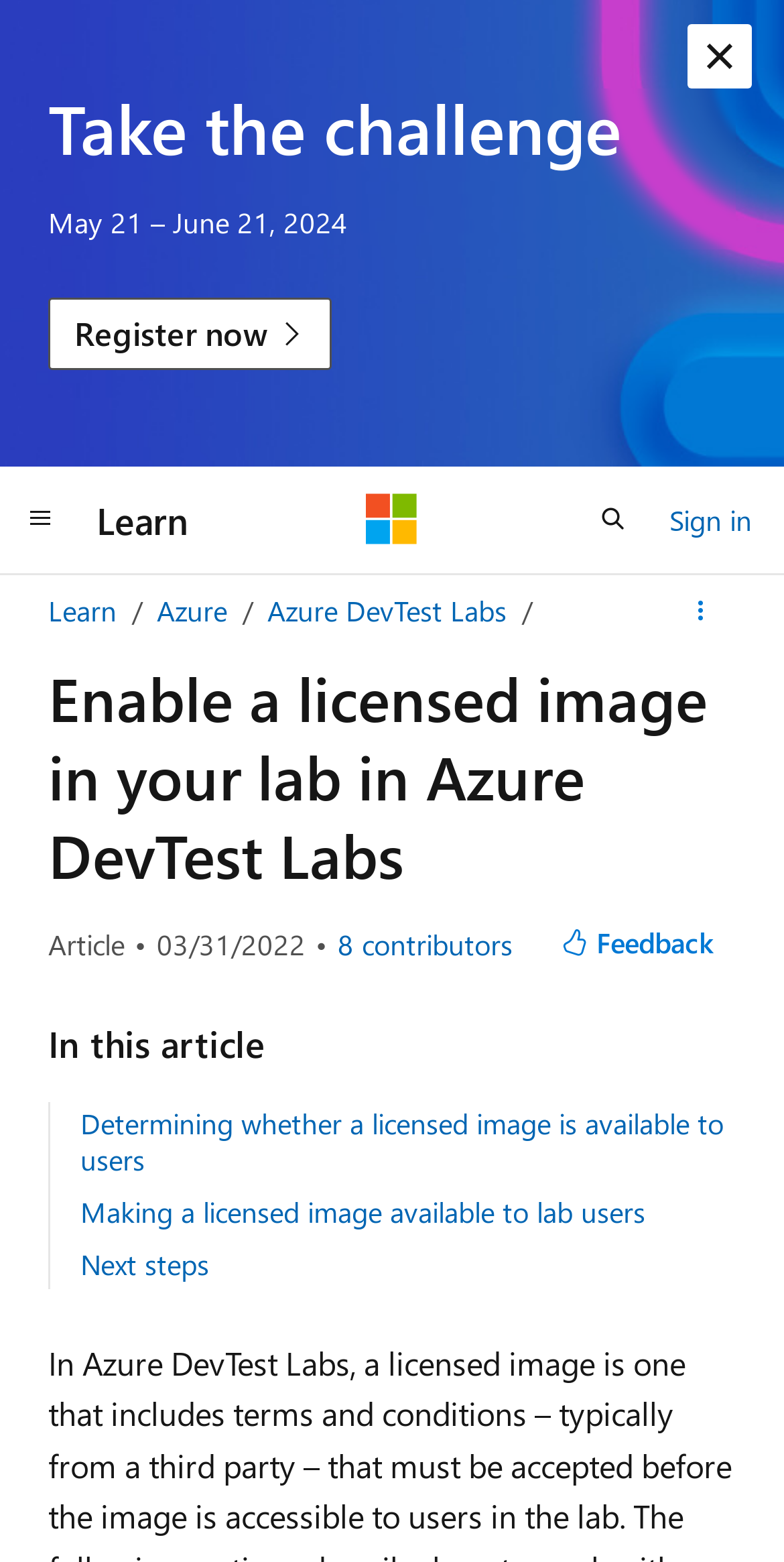Using the provided element description: "parent_node: Learn aria-label="Microsoft"", identify the bounding box coordinates. The coordinates should be four floats between 0 and 1 in the order [left, top, right, bottom].

[0.467, 0.316, 0.533, 0.349]